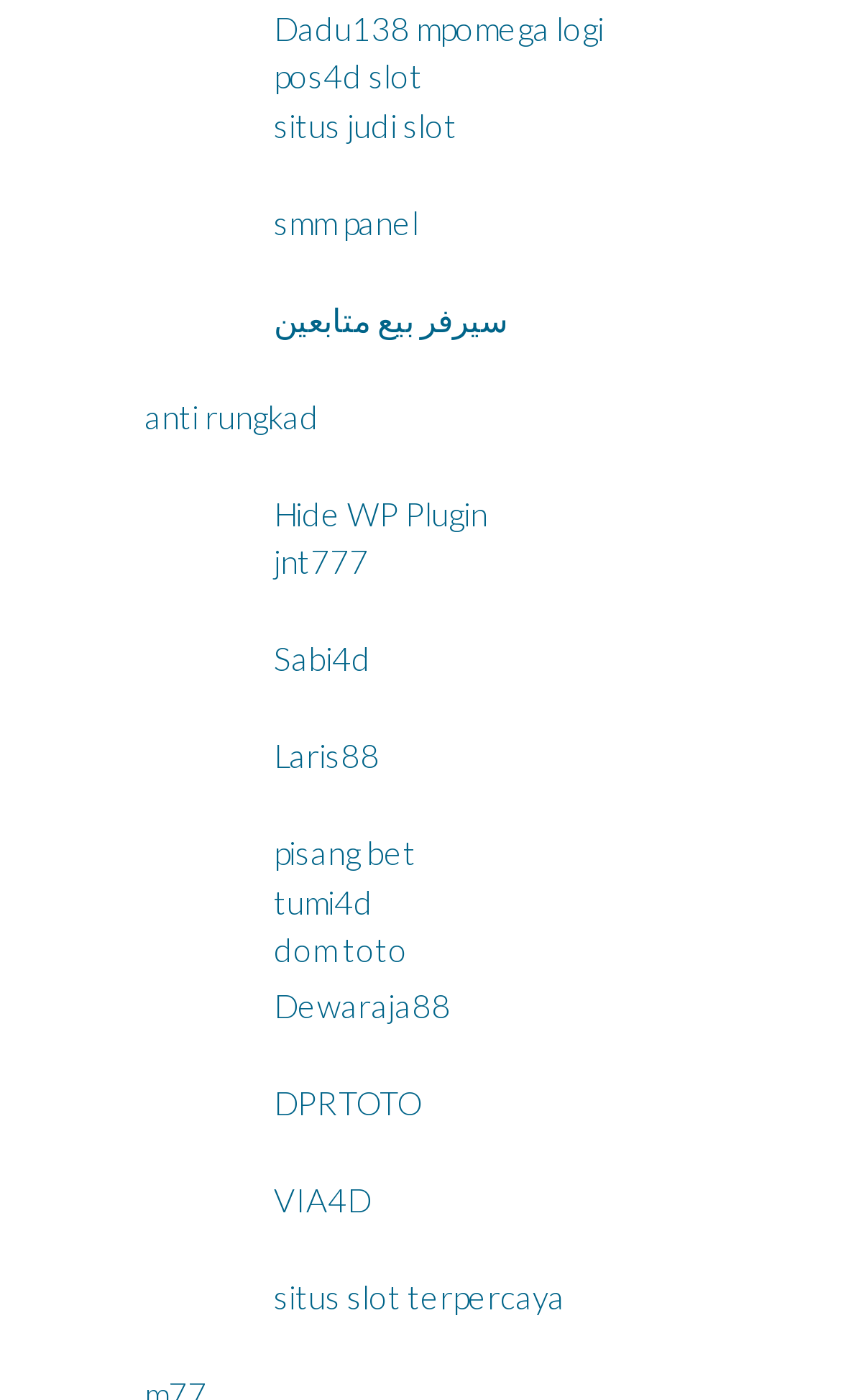Bounding box coordinates must be specified in the format (top-left x, top-left y, bottom-right x, bottom-right y). All values should be floating point numbers between 0 and 1. What are the bounding box coordinates of the UI element described as: سيرفر بيع متابعين

[0.326, 0.214, 0.605, 0.242]